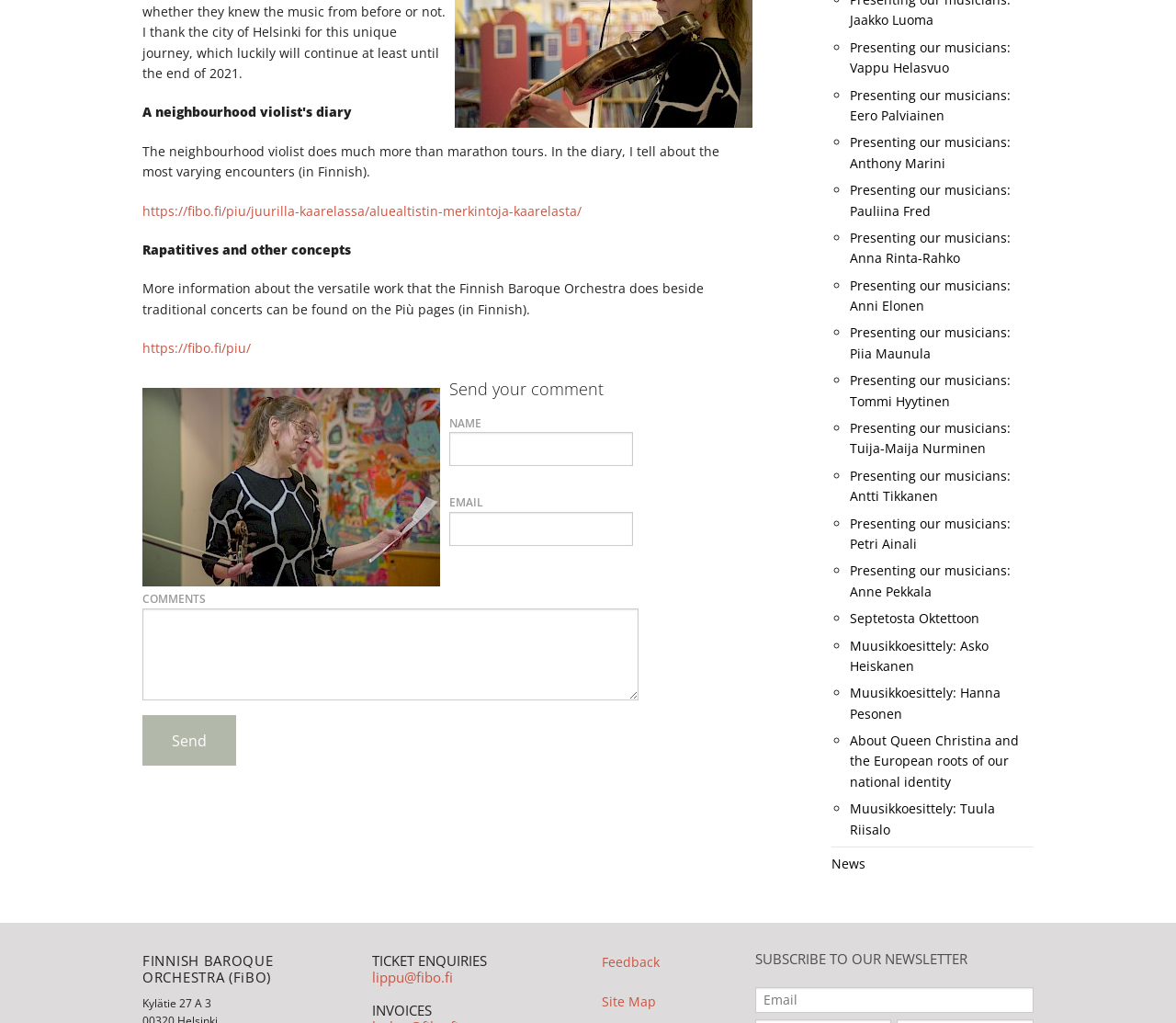Determine the coordinates of the bounding box for the clickable area needed to execute this instruction: "View news".

[0.707, 0.835, 0.879, 0.855]